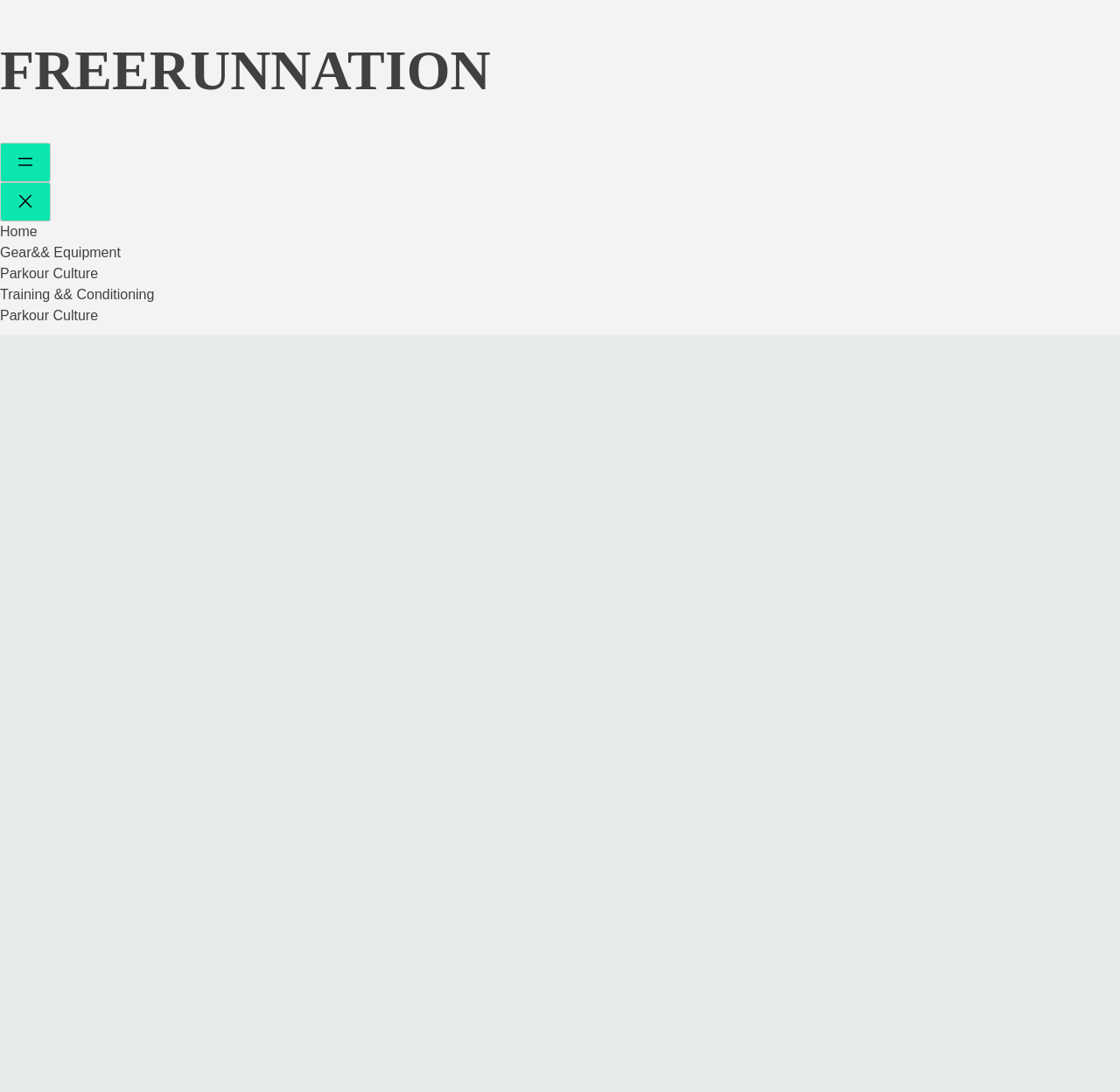Determine the bounding box coordinates for the HTML element described here: "Back to top".

None